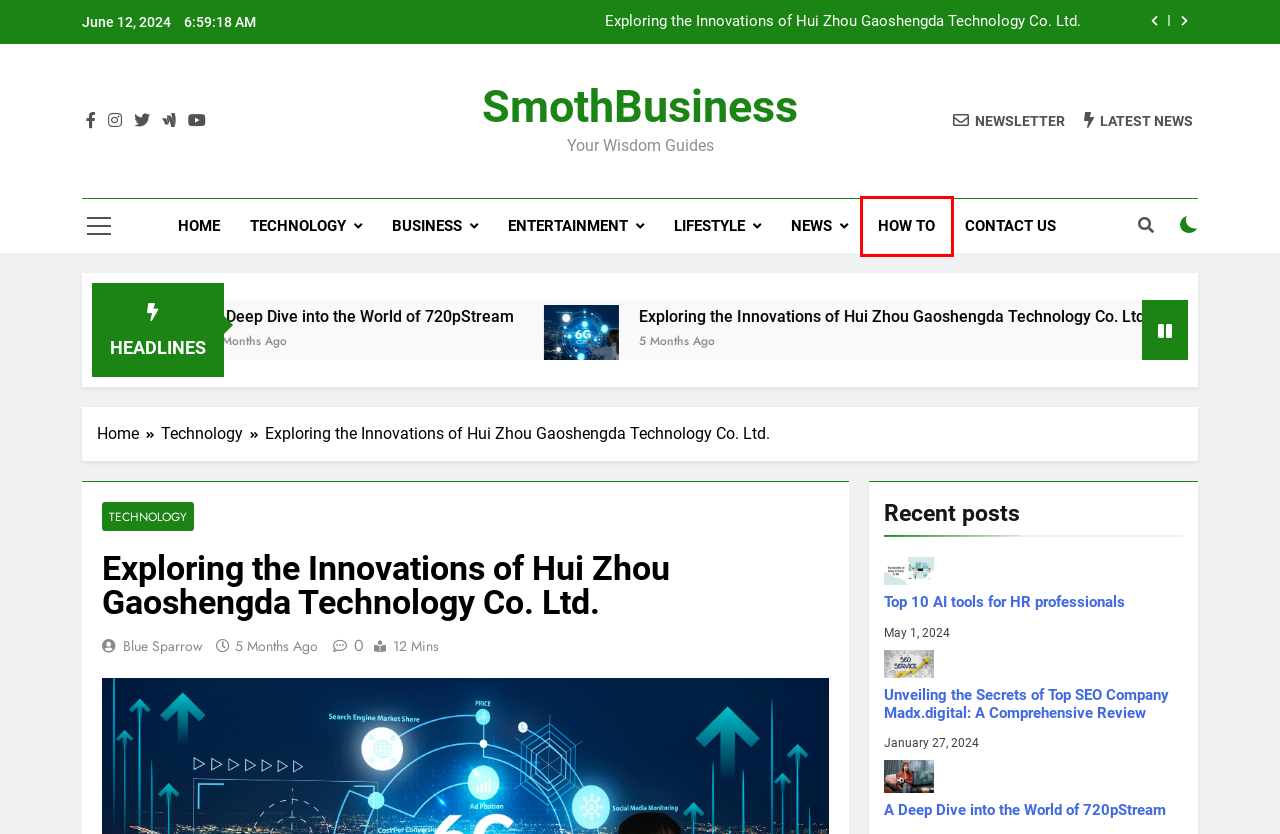Examine the screenshot of the webpage, which has a red bounding box around a UI element. Select the webpage description that best fits the new webpage after the element inside the red bounding box is clicked. Here are the choices:
A. Technology - SmothBusiness
B. Entertainment - SmothBusiness
C. A Deep Dive into the World of 720pStream
D. Blue Sparrow - SmothBusiness
E. How To - SmothBusiness
F. Lifestyle - SmothBusiness
G. Unveiling the Secrets of Top SEO Company Madx.digital: A Comprehensive Review - SmothBusiness
H. SmothBusiness - Your Wisdom Guides

E